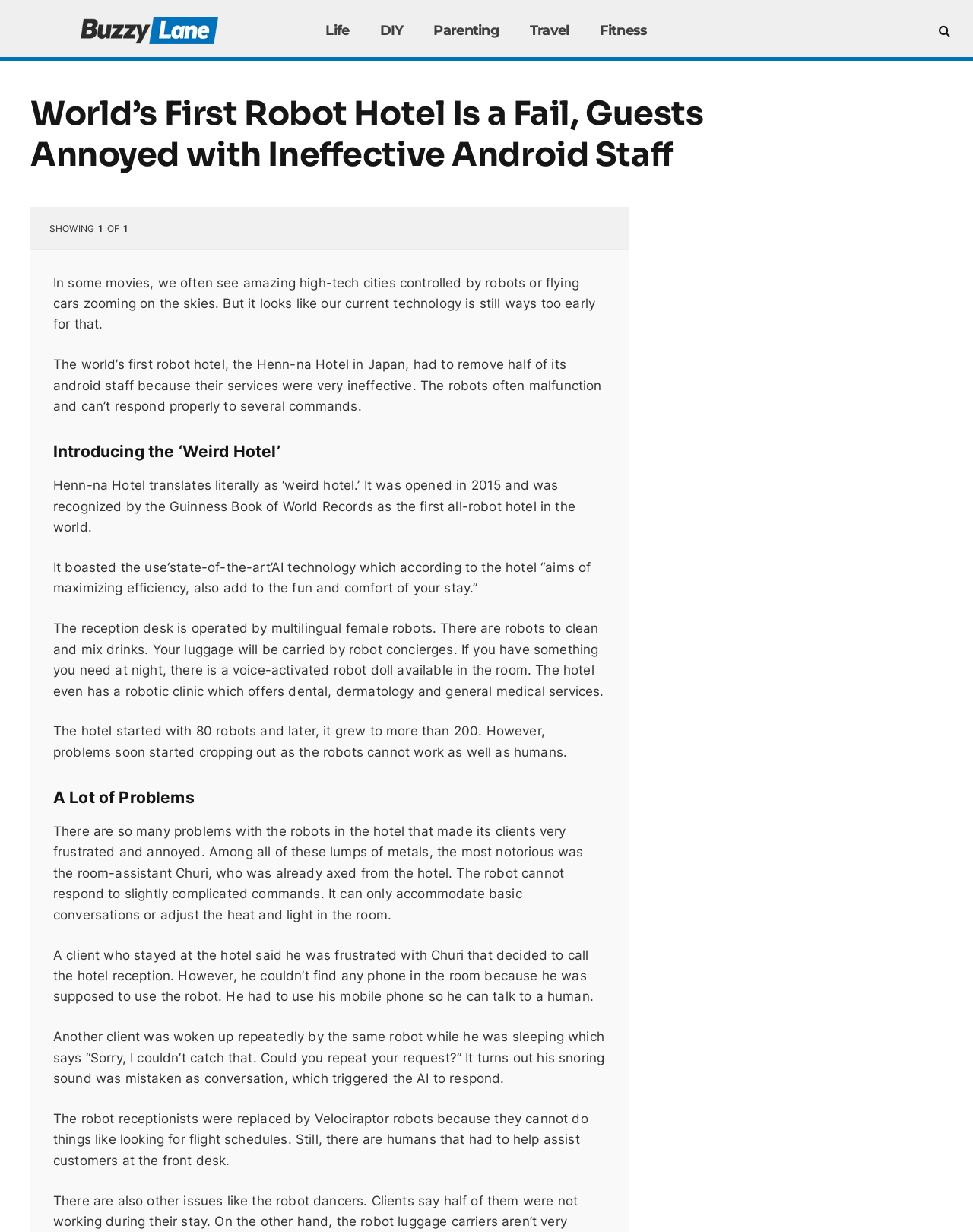What was the issue with the robot receptionists?
Using the information from the image, give a concise answer in one word or a short phrase.

They couldn't do tasks like looking for flight schedules